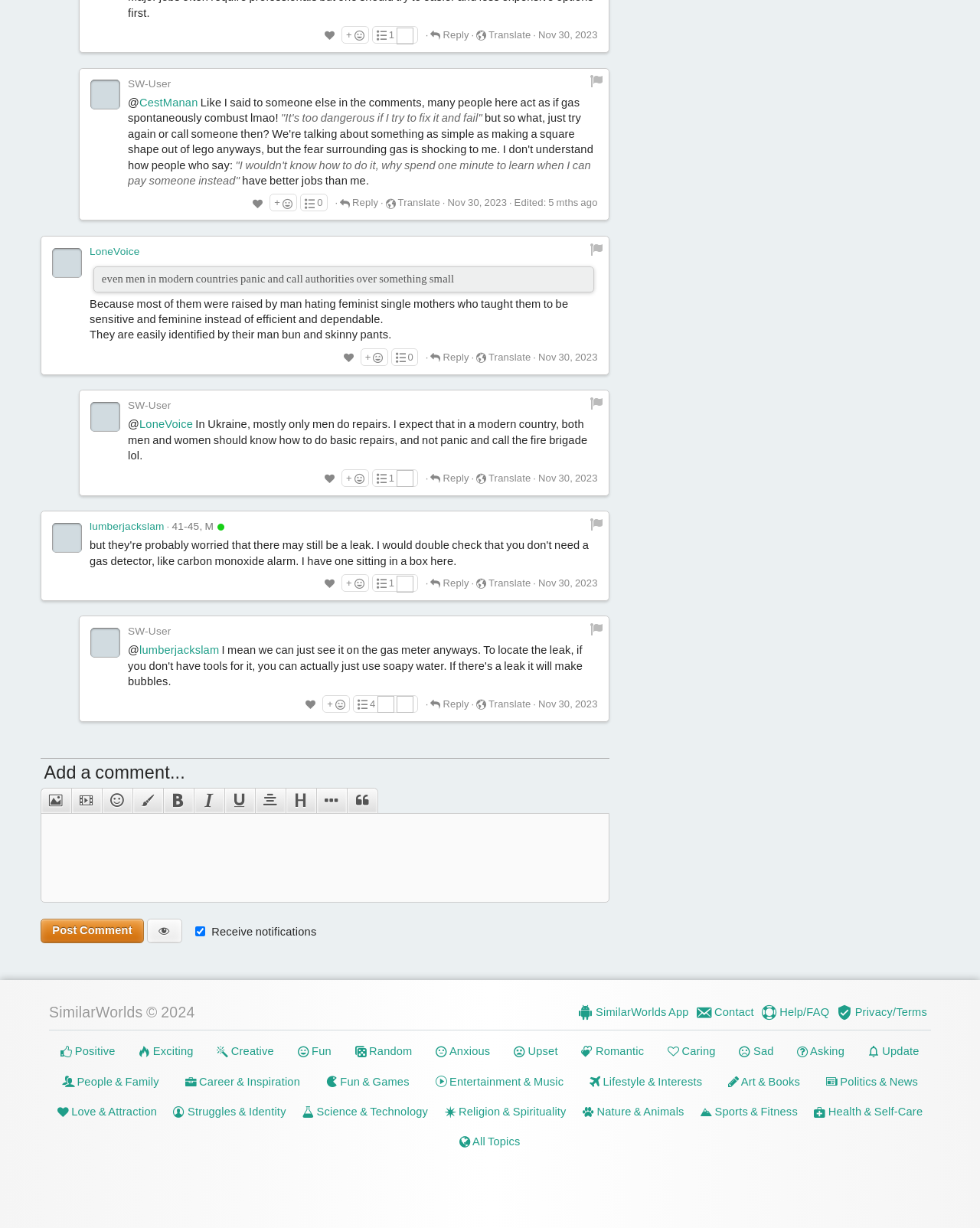Identify the bounding box coordinates of the clickable region required to complete the instruction: "Reply to the comment". The coordinates should be given as four float numbers within the range of 0 and 1, i.e., [left, top, right, bottom].

[0.439, 0.024, 0.479, 0.033]